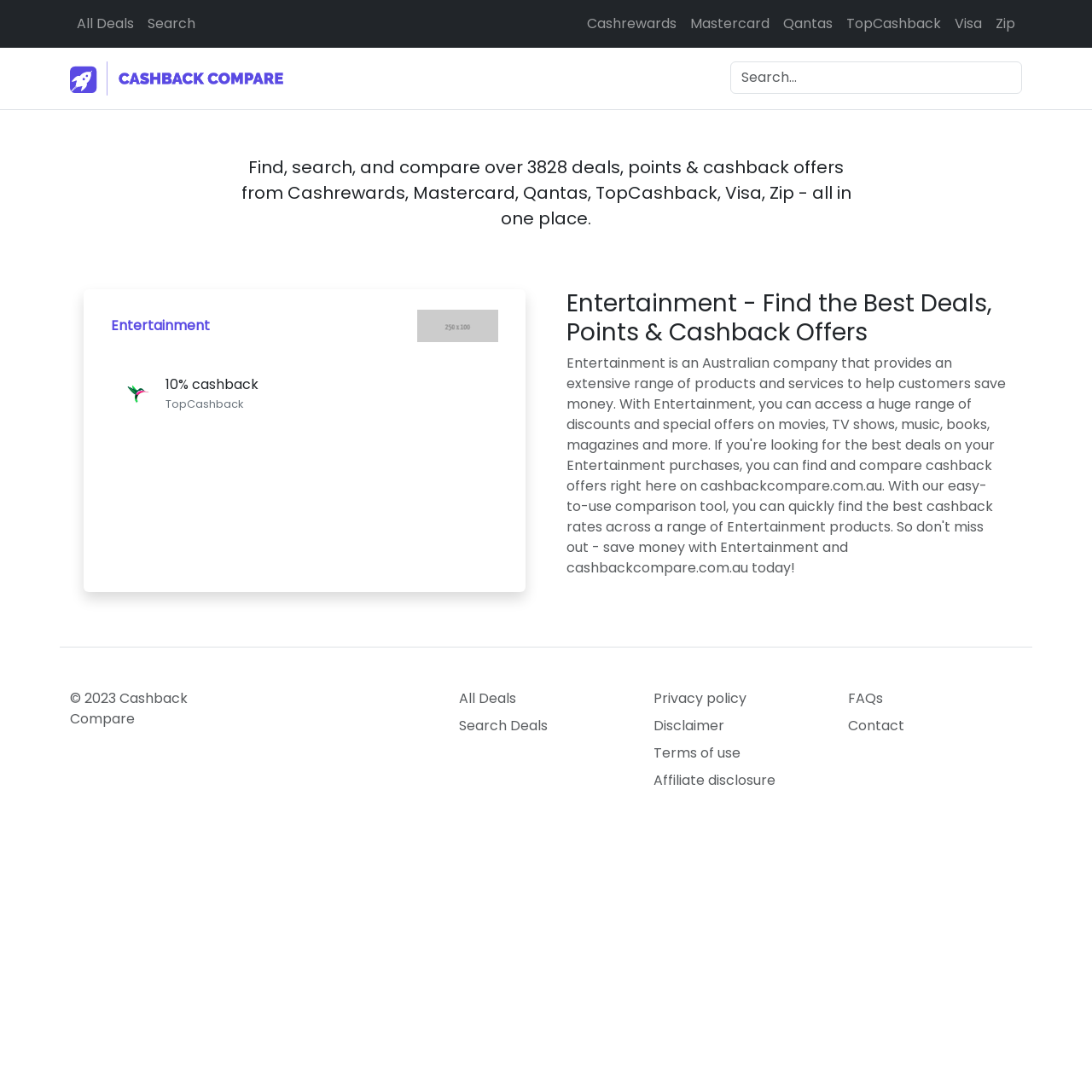Please locate the clickable area by providing the bounding box coordinates to follow this instruction: "Check out TopCashback 10% cashback offer".

[0.102, 0.332, 0.456, 0.39]